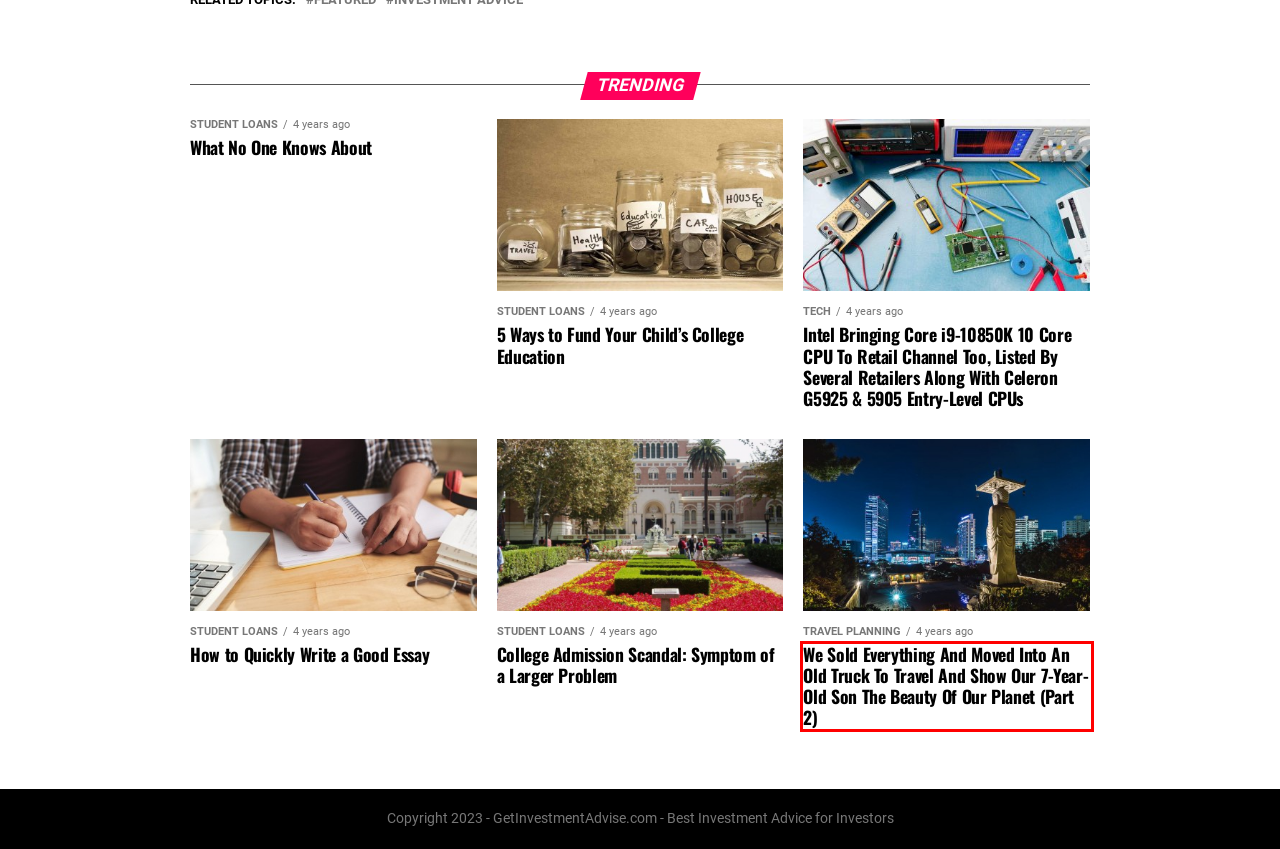Using the provided screenshot of a webpage, recognize and generate the text found within the red rectangle bounding box.

We Sold Everything And Moved Into An Old Truck To Travel And Show Our 7-Year-Old Son The Beauty Of Our Planet (Part 2)